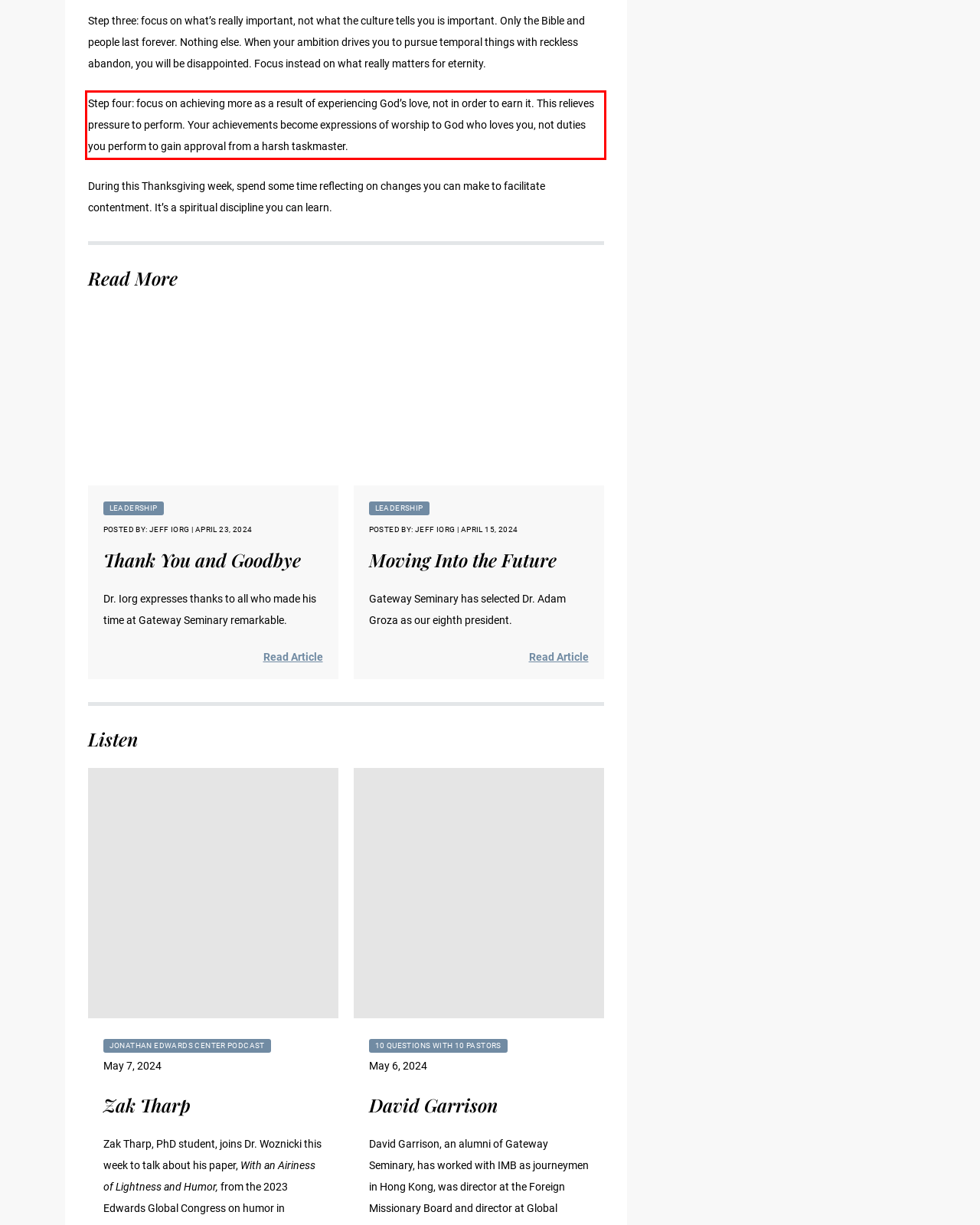You are provided with a screenshot of a webpage that includes a UI element enclosed in a red rectangle. Extract the text content inside this red rectangle.

Step four: focus on achieving more as a result of experiencing God’s love, not in order to earn it. This relieves pressure to perform. Your achievements become expressions of worship to God who loves you, not duties you perform to gain approval from a harsh taskmaster.